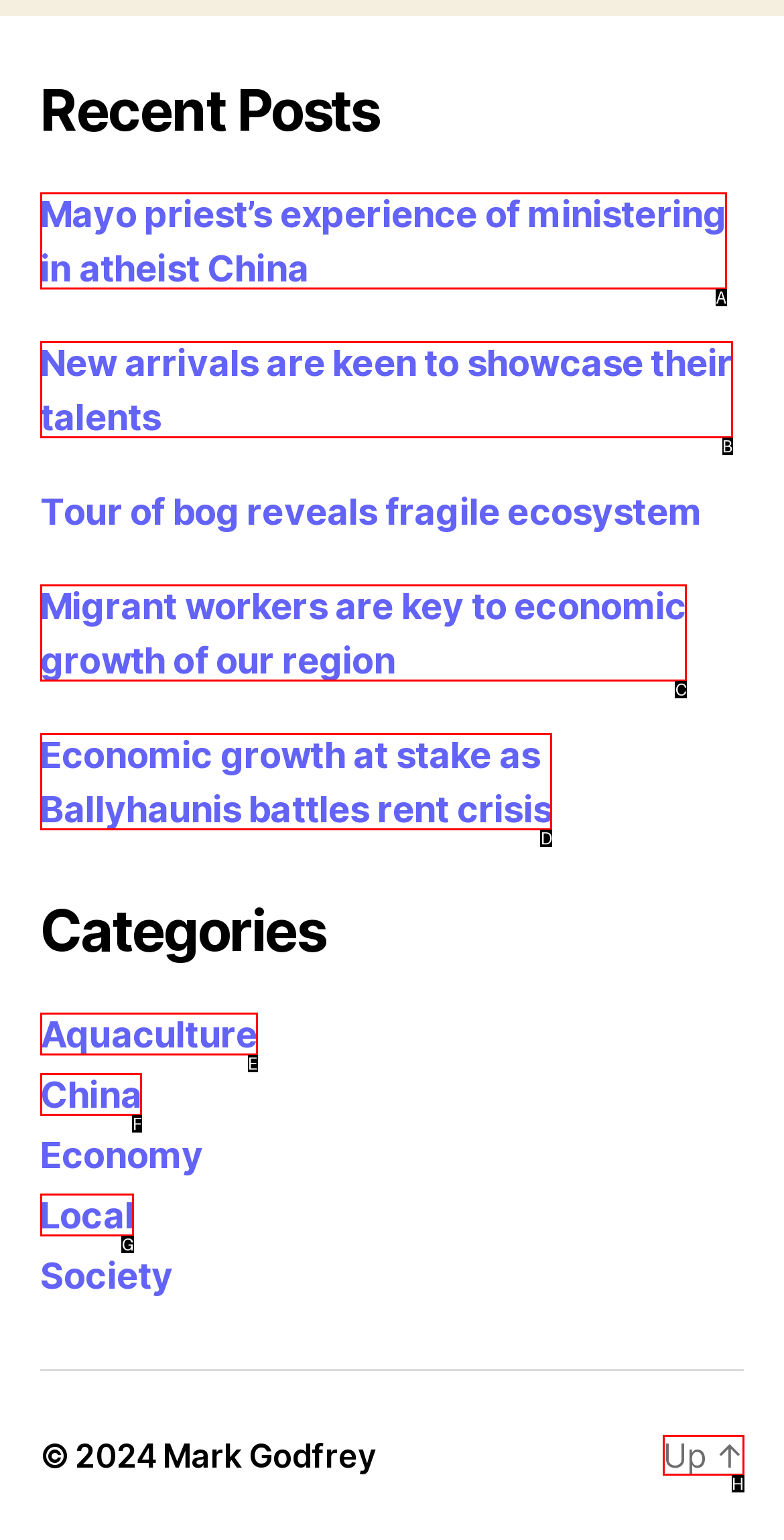Determine the letter of the UI element I should click on to complete the task: go up from the provided choices in the screenshot.

H